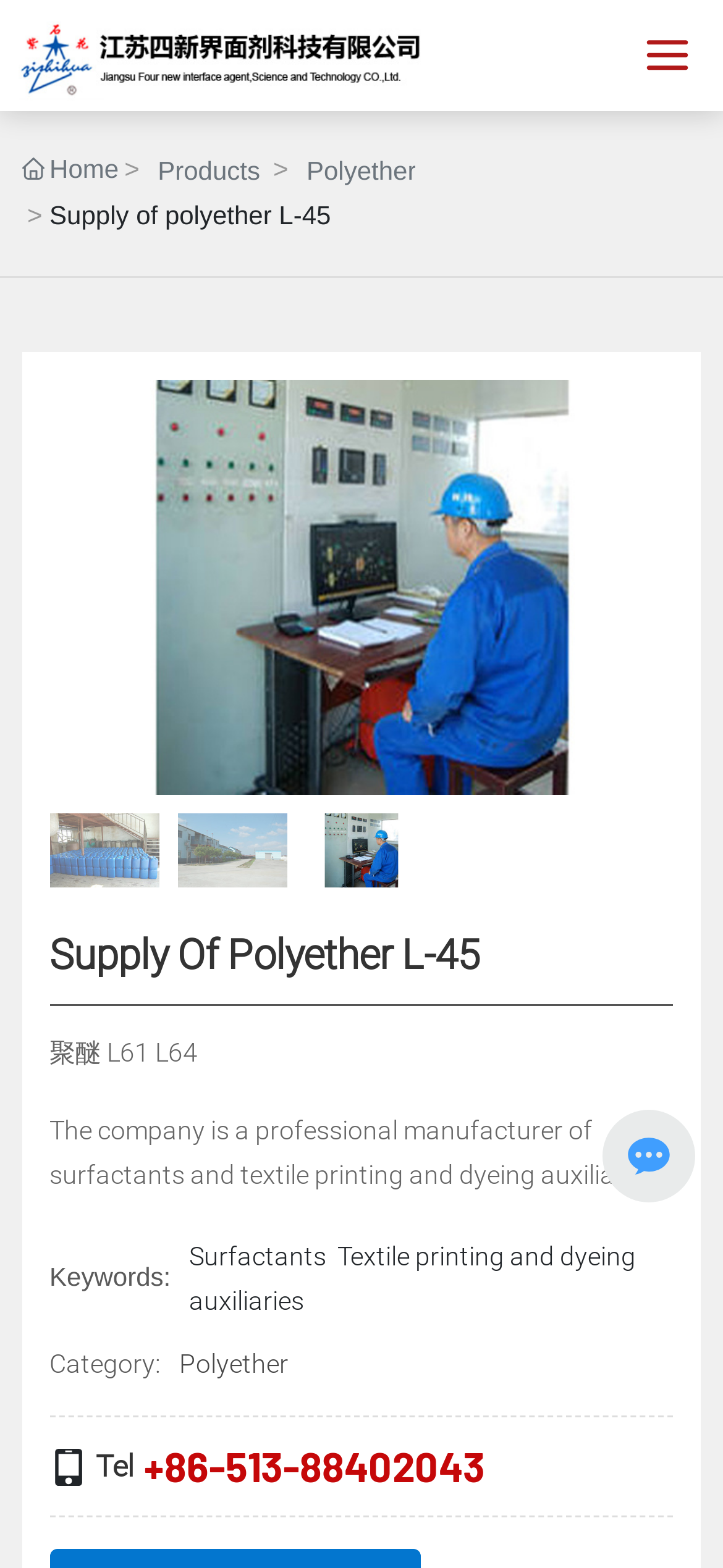Identify the bounding box coordinates of the area you need to click to perform the following instruction: "Learn more about Polyether".

[0.248, 0.86, 0.399, 0.879]